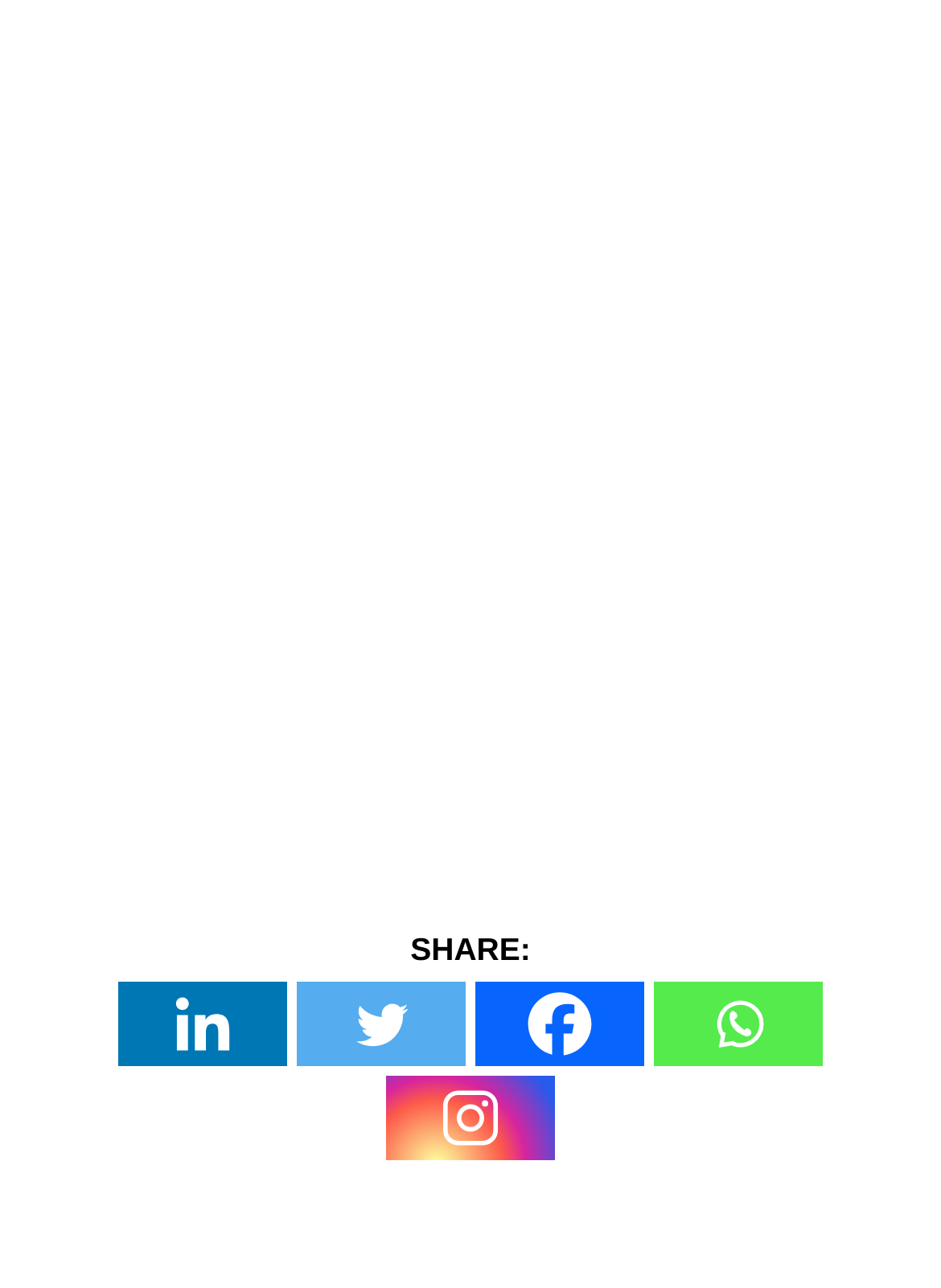Using the information shown in the image, answer the question with as much detail as possible: What is the relative position of the SHARE: text?

I compared the y1 and y2 coordinates of the SHARE: text and the social media links and found that the SHARE: text has a lower y1 and y2 value, indicating that it is positioned above the social media links.